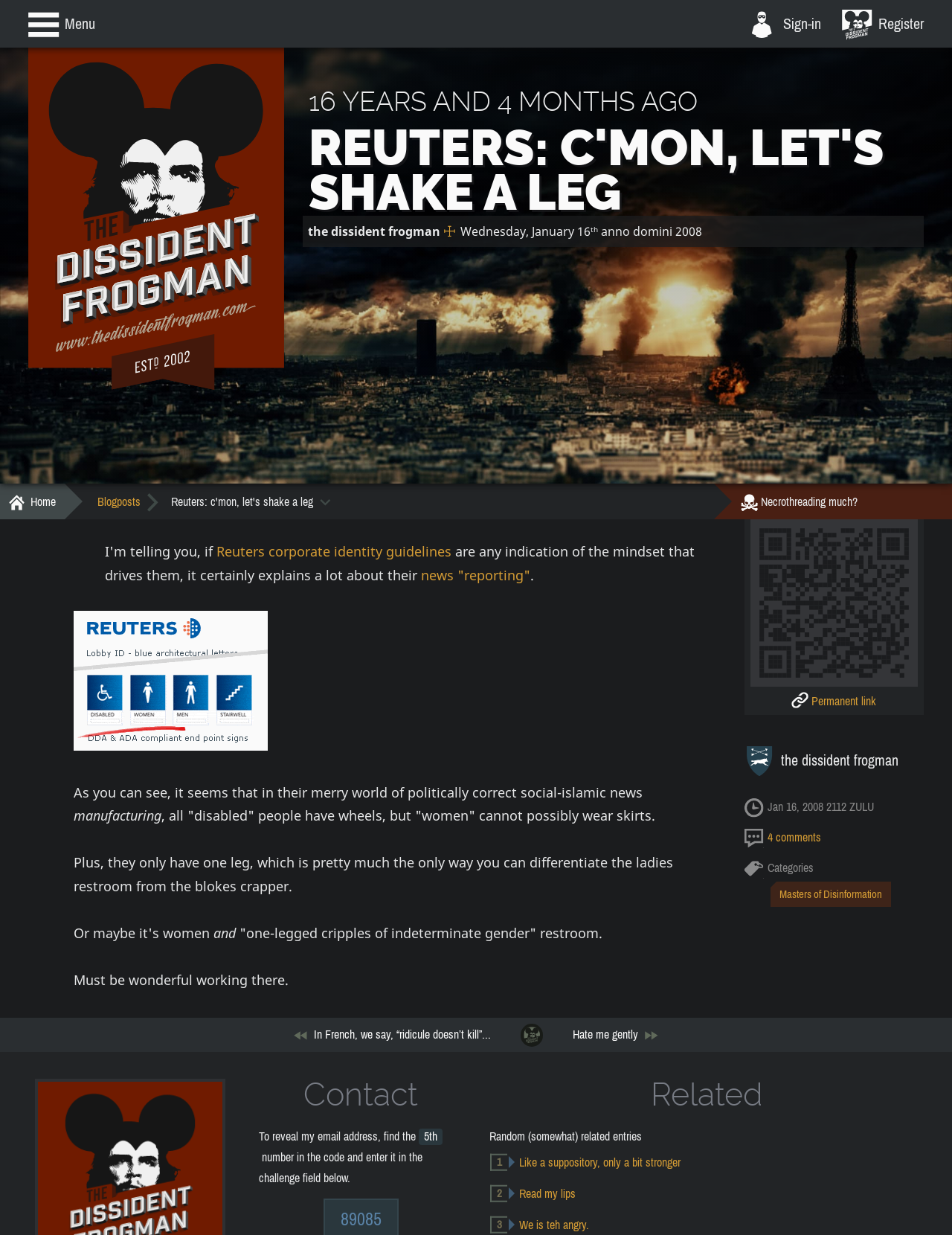How many related entries are there?
Look at the image and respond to the question as thoroughly as possible.

I found the number of related entries by looking at the links below the 'Related' heading, which are 'Like a suppository, only a bit stronger', 'Read my lips', and 'We is teh angry.'. There are three related entries in total.